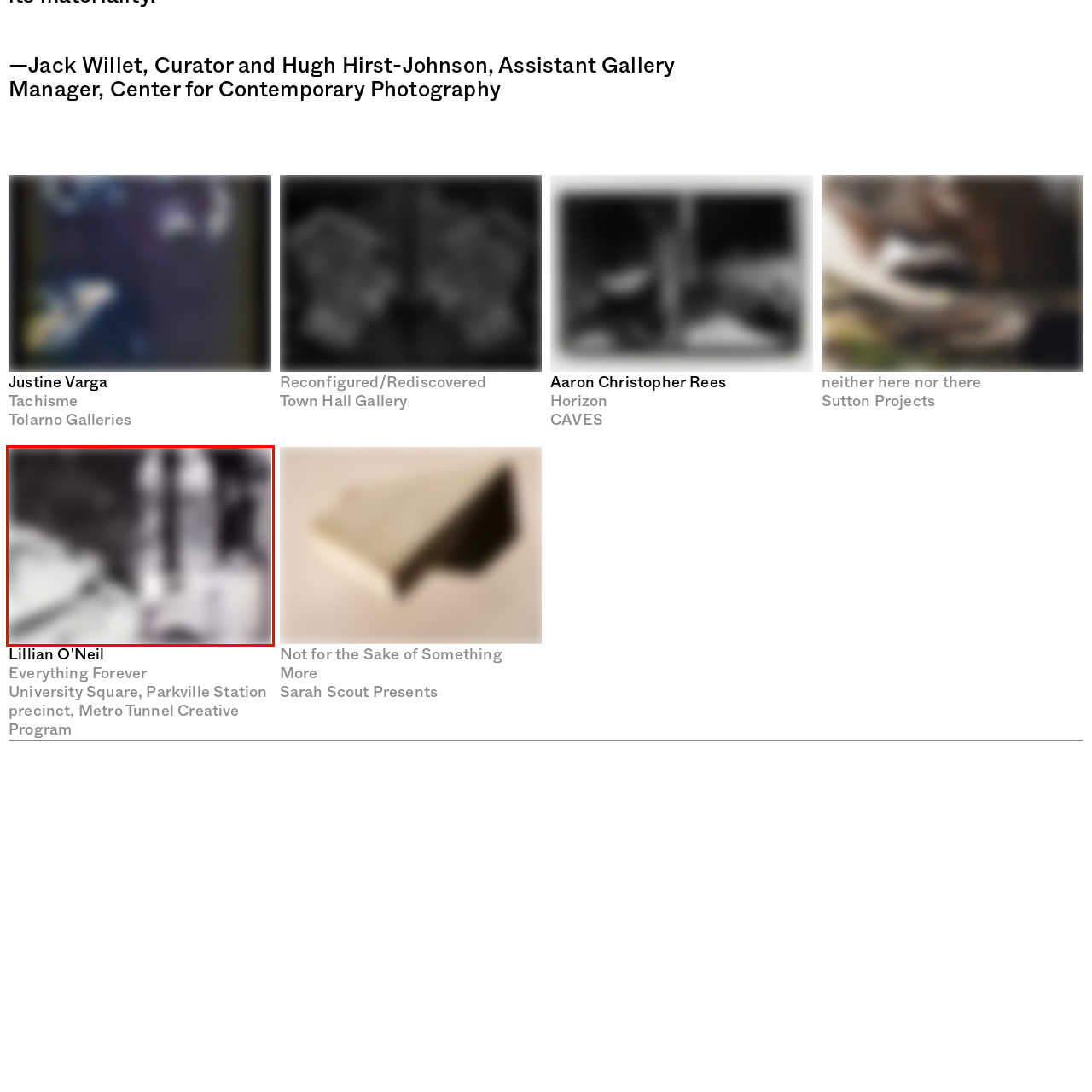Thoroughly describe the scene within the red-bordered area of the image.

The image featured is titled "Everything Forever (detail)" and was created by Lillian O’Neil in 2020. It showcases an abstract representation, likely utilizing a monochrome palette to convey a sense of depth and texture. The interplay of light and shadow contributes to a captivating visual experience, inviting viewers to explore its intricate details. This piece is part of an artistic collection displayed in Melbourne, establishing O'Neil's presence in contemporary art. The image emphasizes O'Neil’s unique style, which melds concept with visual intrigue, capturing the essence of modern artistic dialogue.